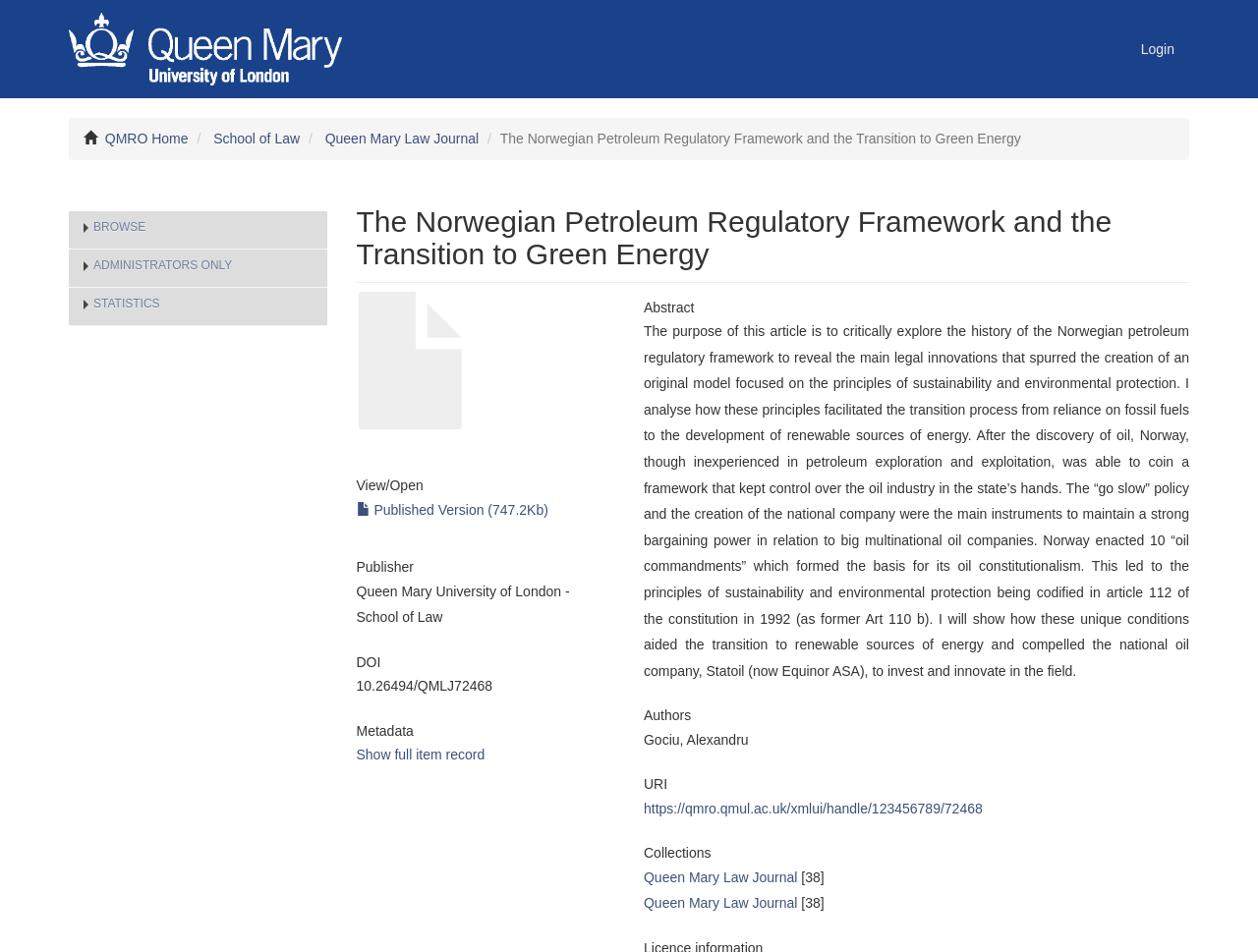Please specify the bounding box coordinates of the area that should be clicked to accomplish the following instruction: "check out Lessons in Firearm Education". The coordinates should consist of four float numbers between 0 and 1, i.e., [left, top, right, bottom].

None